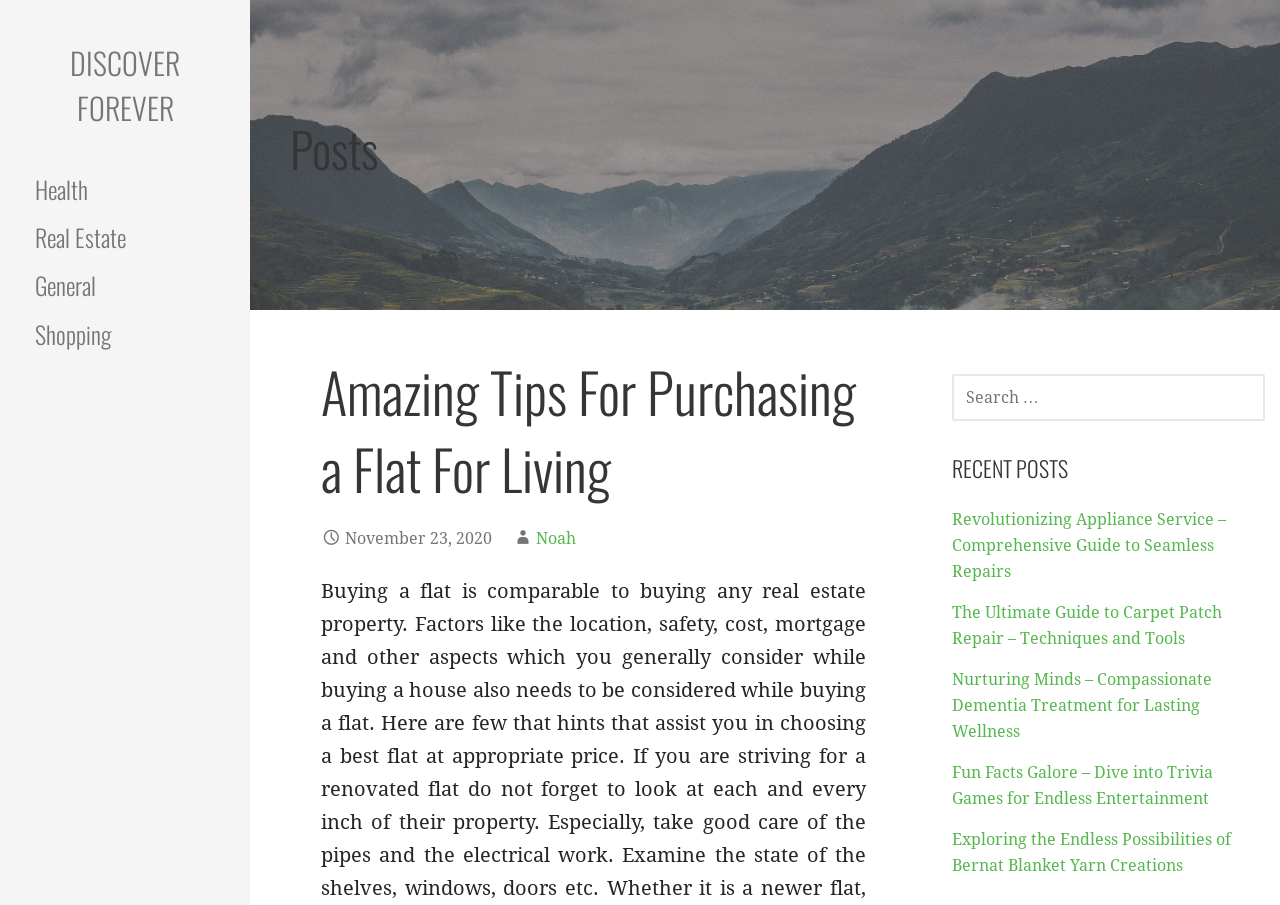Determine the bounding box coordinates for the clickable element required to fulfill the instruction: "go to the Health category". Provide the coordinates as four float numbers between 0 and 1, i.e., [left, top, right, bottom].

[0.0, 0.183, 0.195, 0.237]